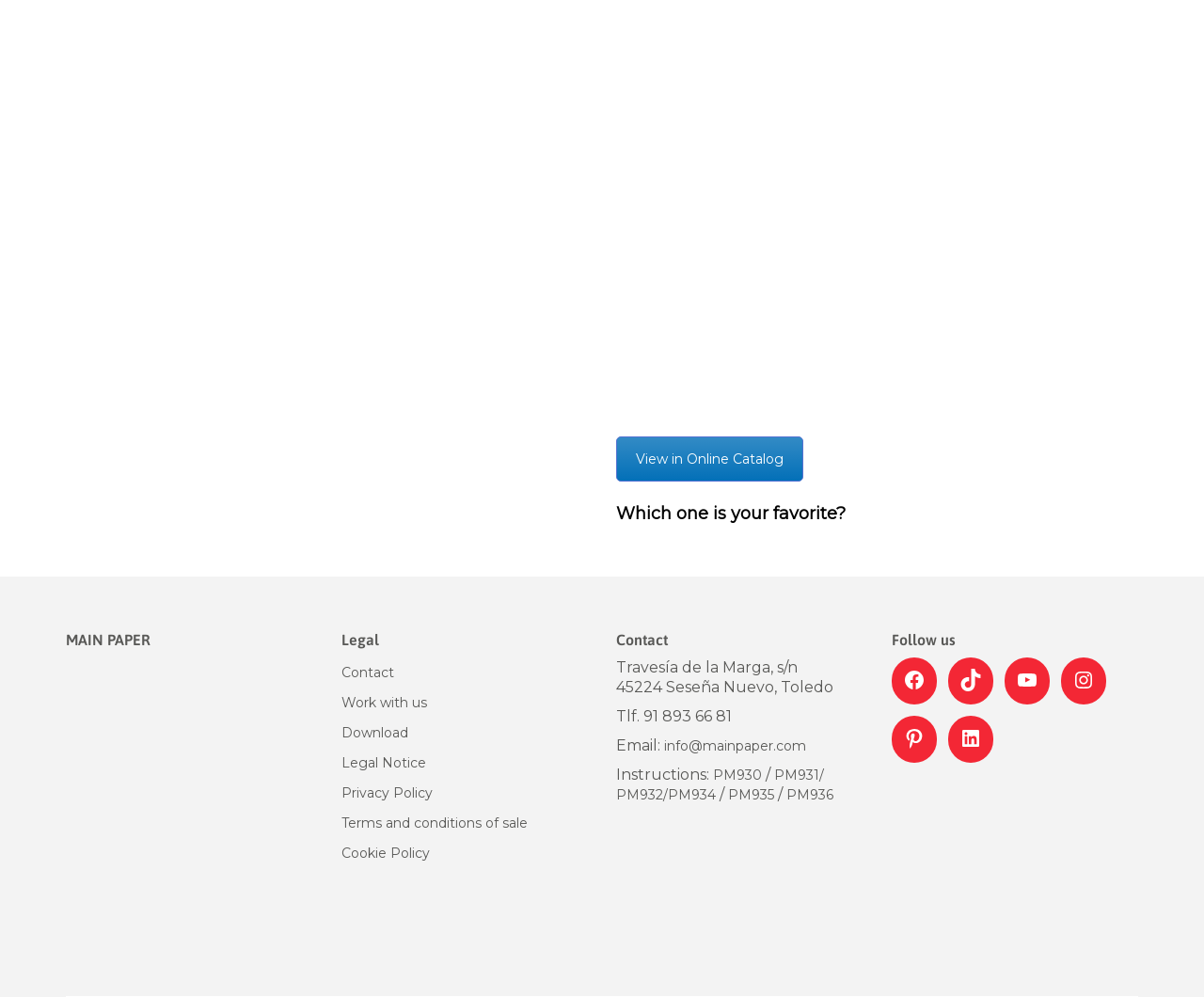Please determine the bounding box coordinates of the clickable area required to carry out the following instruction: "Get in touch via email". The coordinates must be four float numbers between 0 and 1, represented as [left, top, right, bottom].

[0.552, 0.74, 0.67, 0.757]